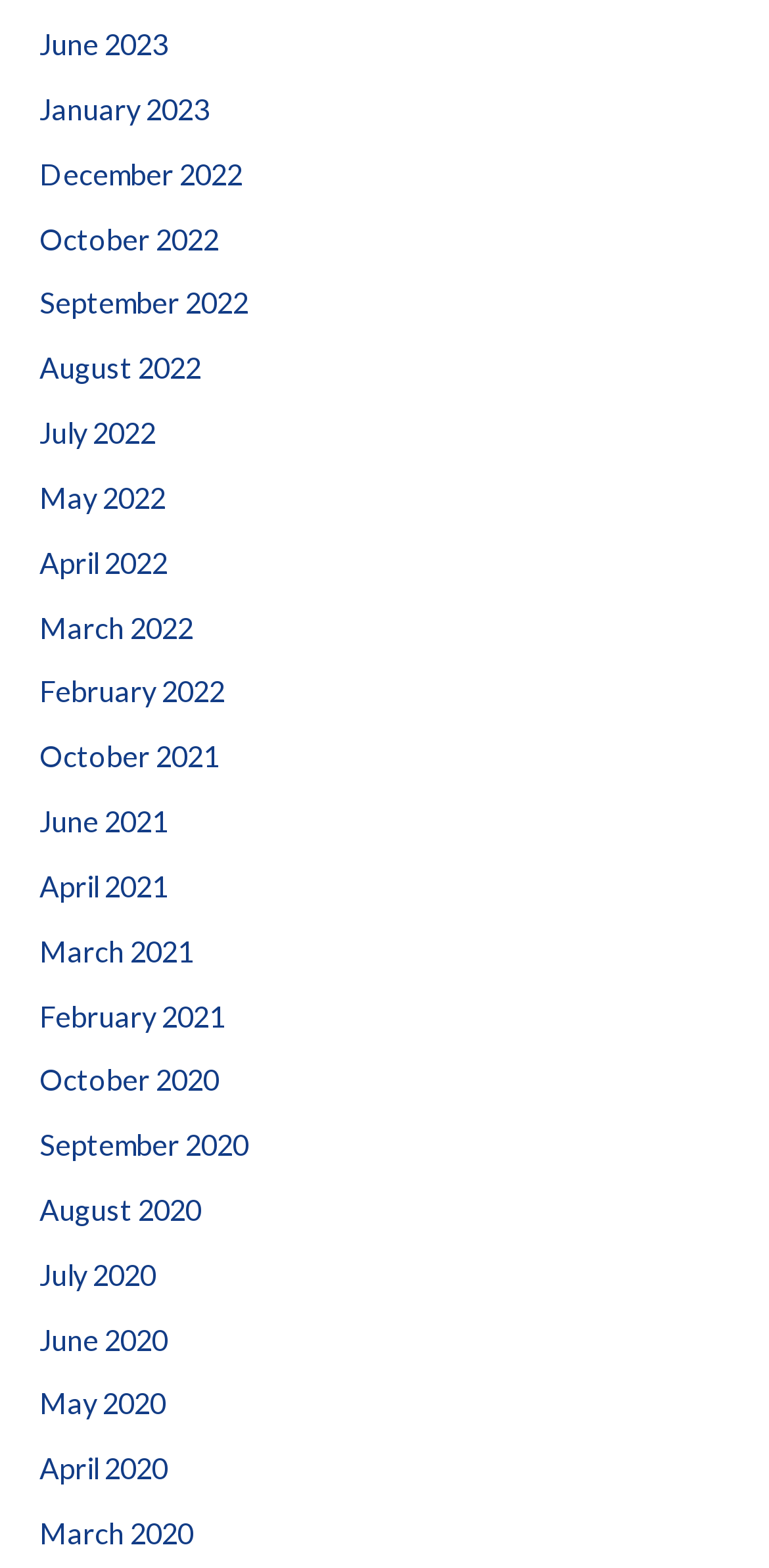Can you find the bounding box coordinates of the area I should click to execute the following instruction: "browse October 2022"?

[0.051, 0.142, 0.285, 0.163]